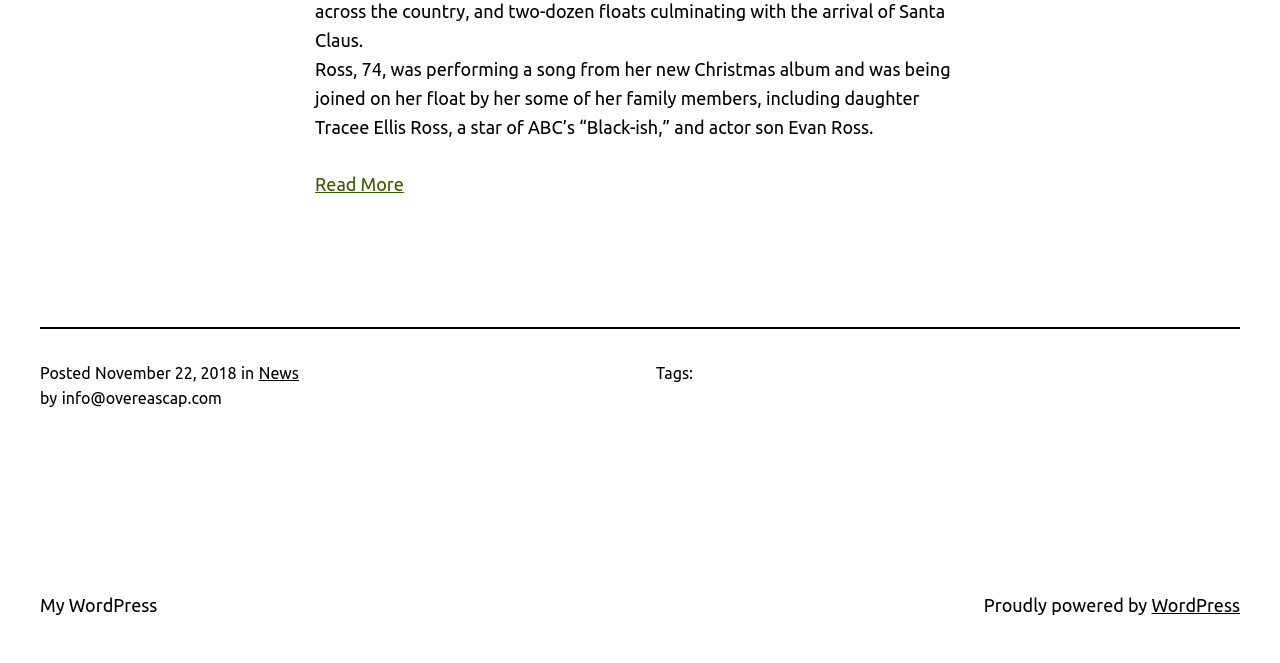Please provide a comprehensive answer to the question based on the screenshot: What is the date of the posted article?

The answer can be found in the time element with the StaticText 'November 22, 2018' which is a child of the time element with an empty string as its OCR text.